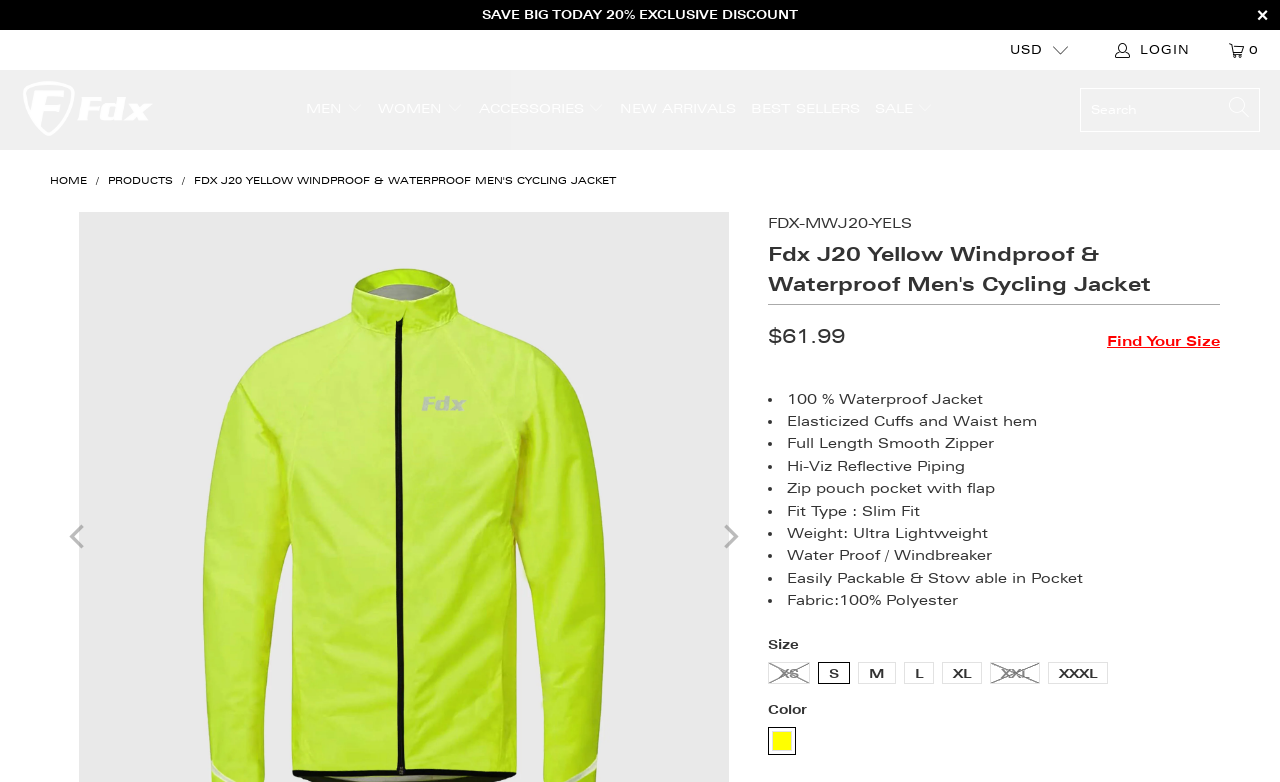Can you specify the bounding box coordinates of the area that needs to be clicked to fulfill the following instruction: "View the 'MEN' category"?

[0.239, 0.11, 0.284, 0.171]